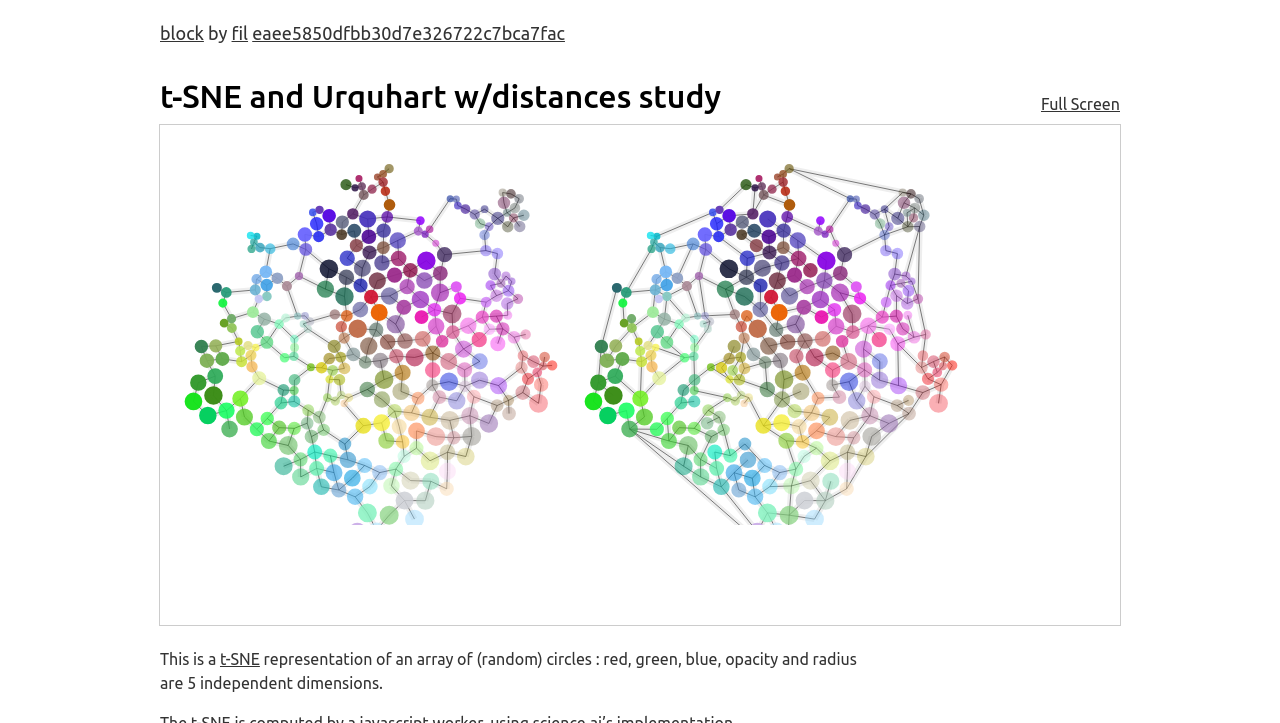What is the representation of the array of circles?
Analyze the image and deliver a detailed answer to the question.

According to the StaticText 'This is a representation of an array of (random) circles : red, green, blue, opacity and radius are 5 independent dimensions.', the representation of the array of circles is 5 independent dimensions.